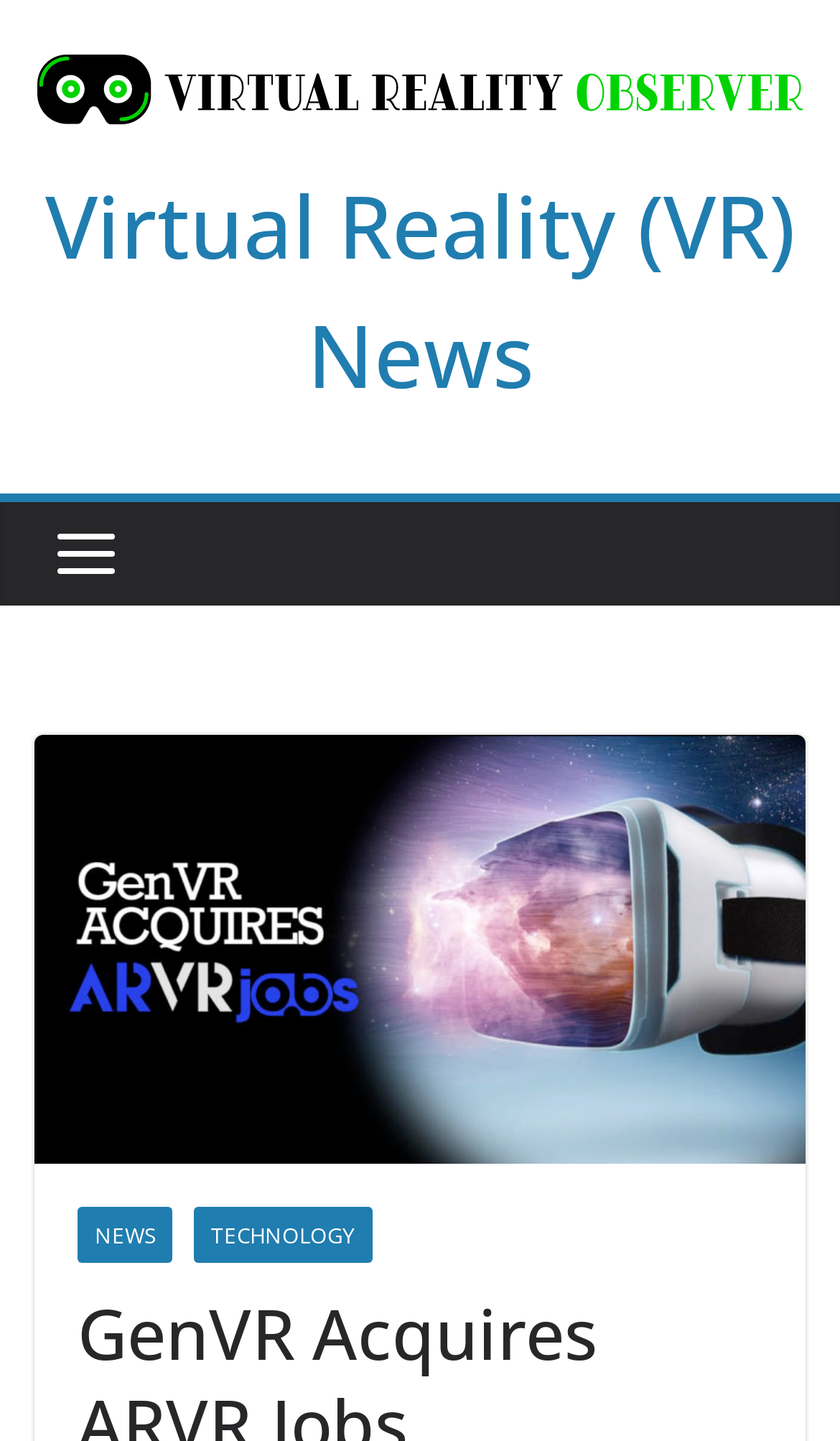Explain the webpage in detail.

The webpage is about GenVR, a Las Vegas-based Virtual Reality services company, and its acquisition of ARVR.Jobs. At the top of the page, there is a prominent link and heading that reads "Virtual Reality (VR) News", which takes up most of the width of the page. Below this, there is a smaller image. 

On the top-right side of the page, there are two links, "NEWS" and "TECHNOLOGY", positioned side by side. The "NEWS" link is located slightly to the left of the "TECHNOLOGY" link.